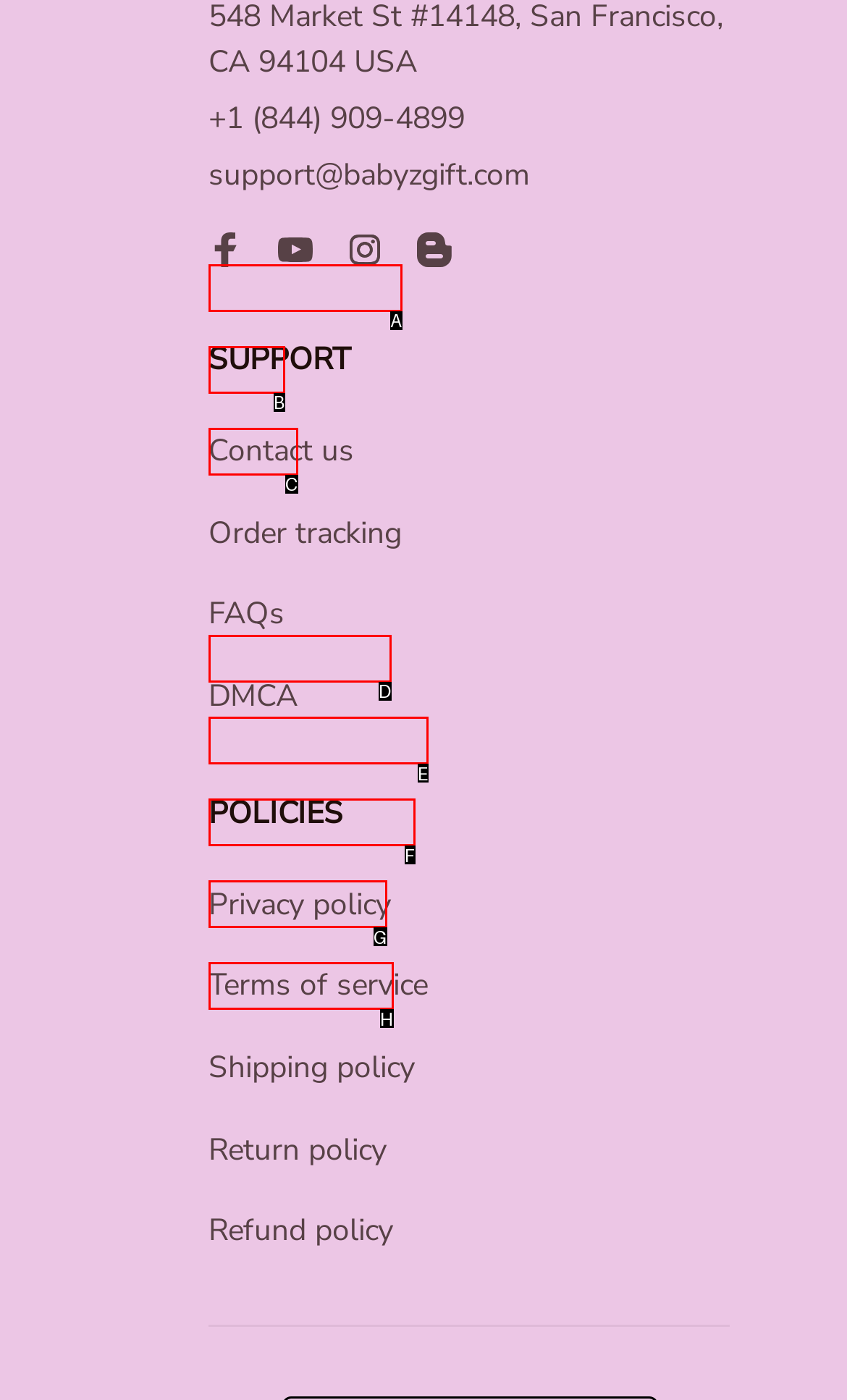Select the option that matches the description: Return policy. Answer with the letter of the correct option directly.

G